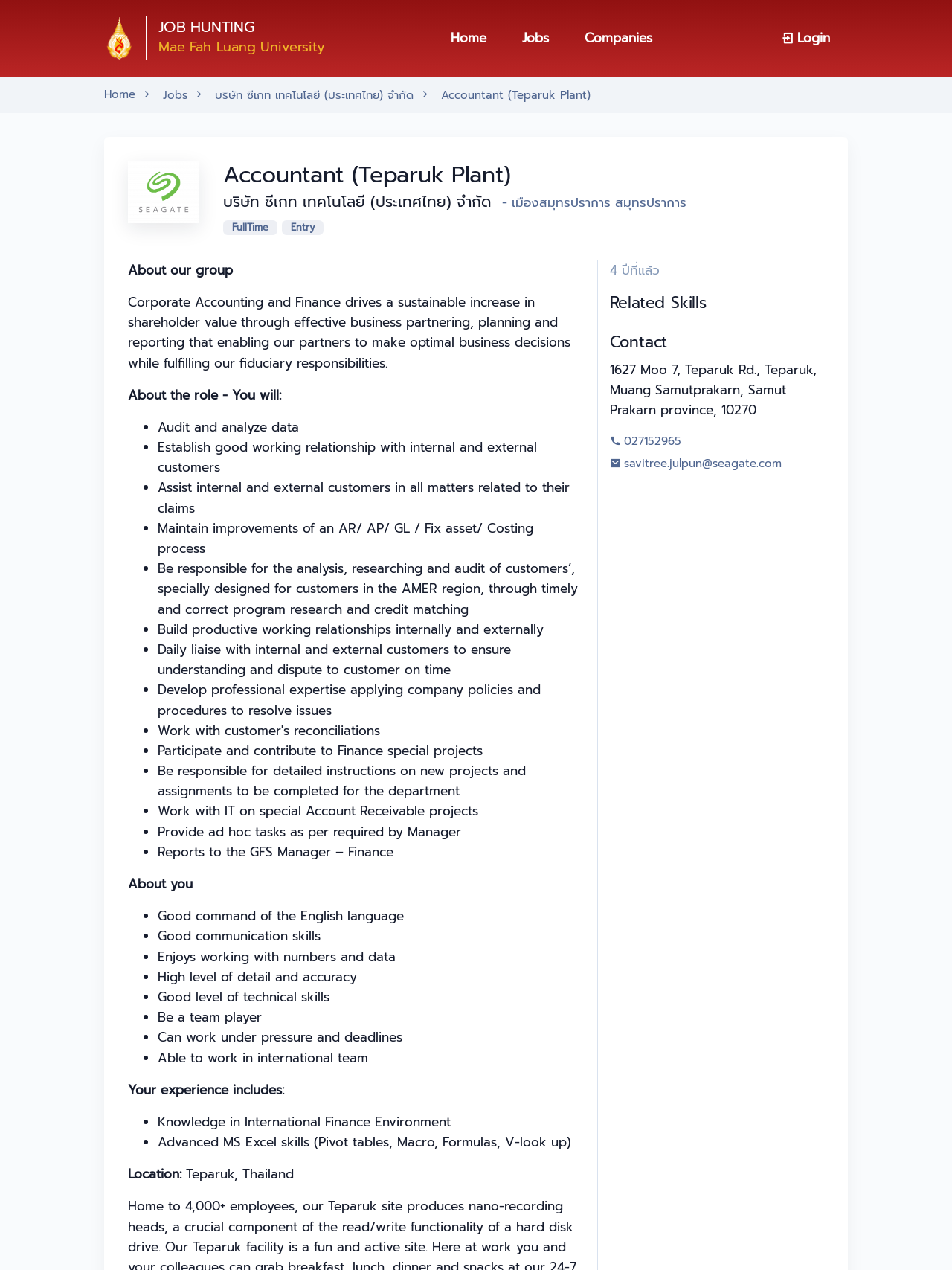What is the location of the job?
Refer to the image and answer the question using a single word or phrase.

Teparuk, Thailand